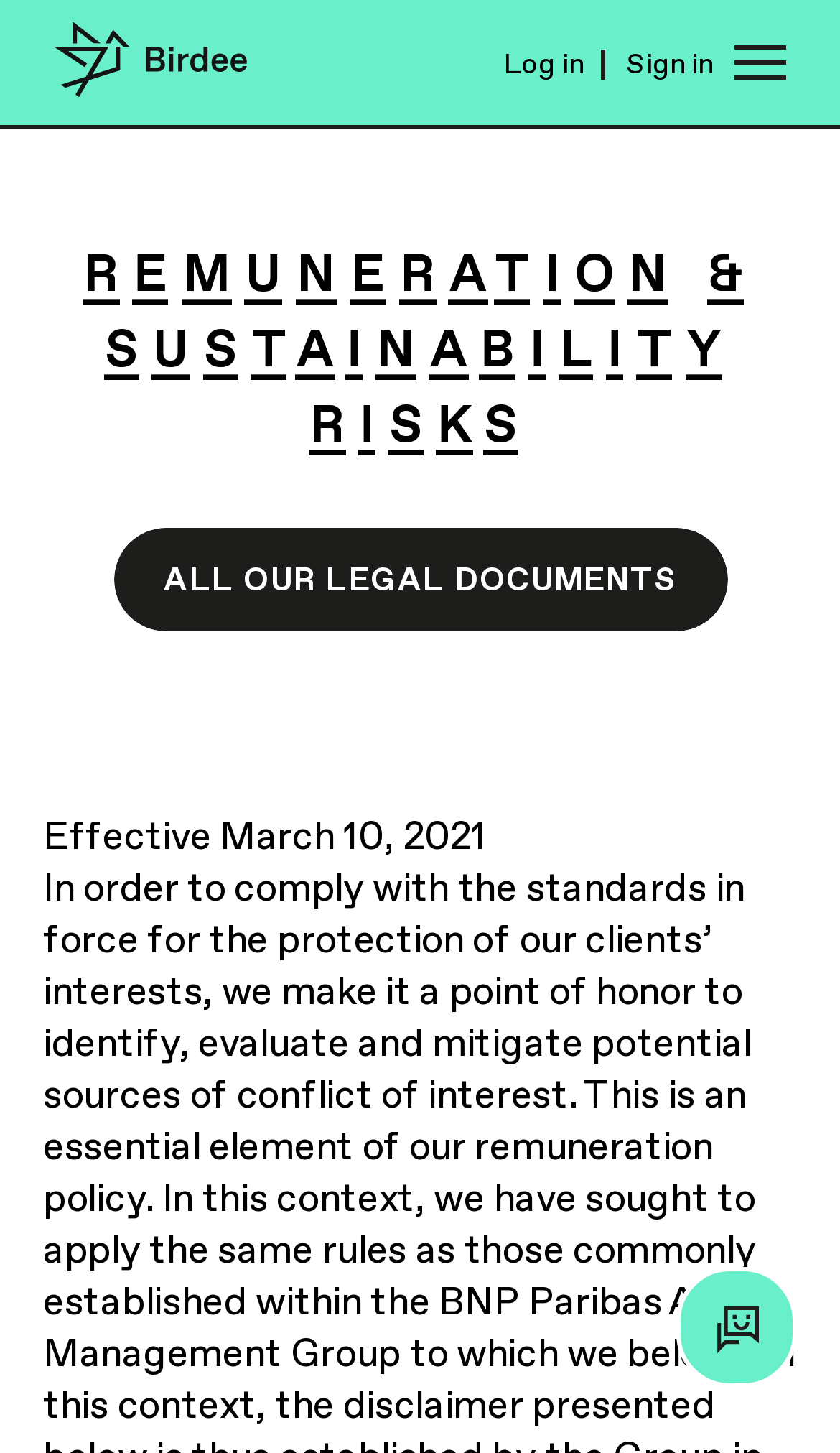Please provide a comprehensive response to the question based on the details in the image: What is the date mentioned on the webpage?

I found the date 'March 10, 2021' mentioned on the webpage in the text 'Effective March 10, 2021' which is located at the coordinates [0.051, 0.558, 0.578, 0.592]